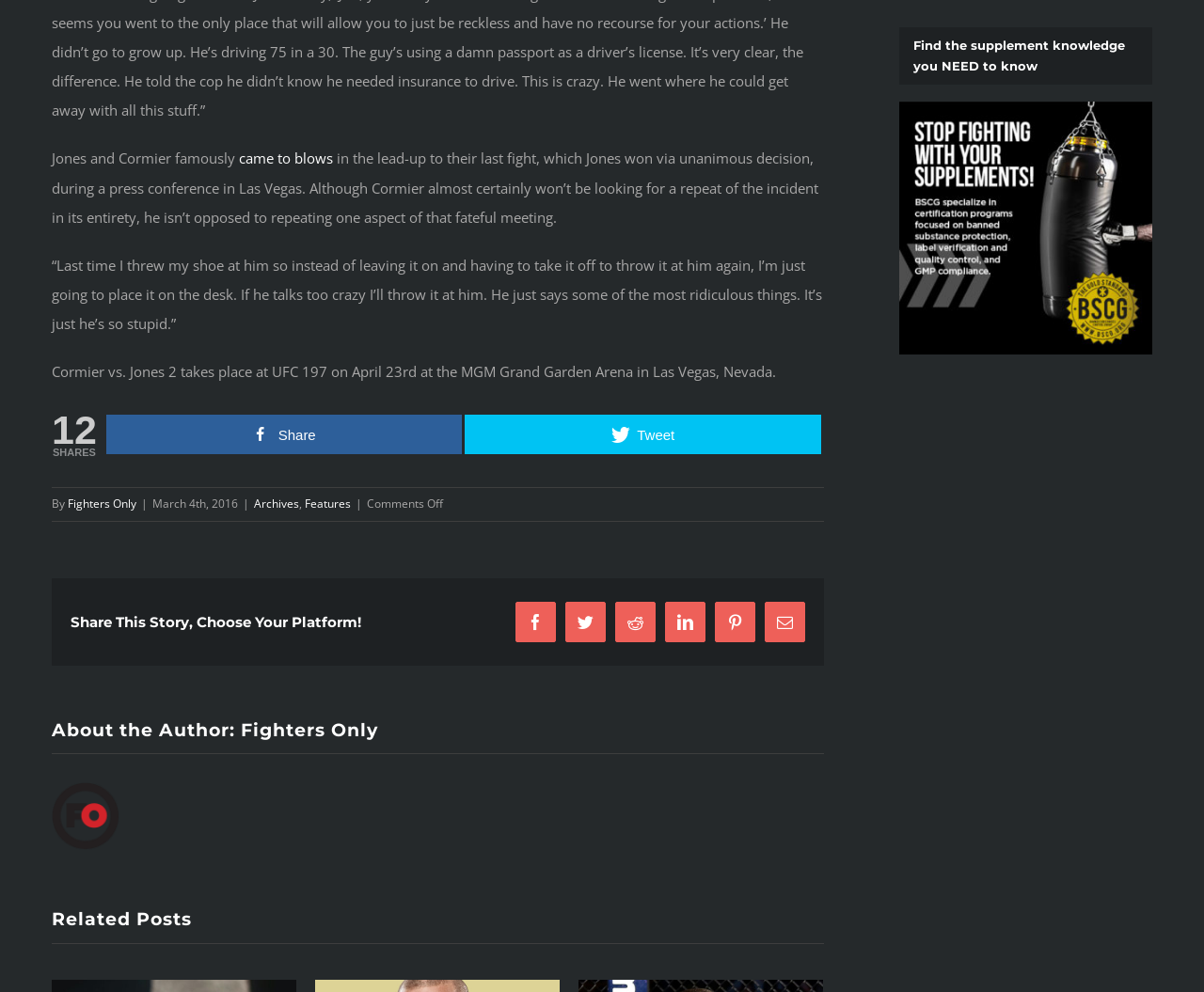Give the bounding box coordinates for the element described as: "Fighters Only".

[0.2, 0.725, 0.314, 0.746]